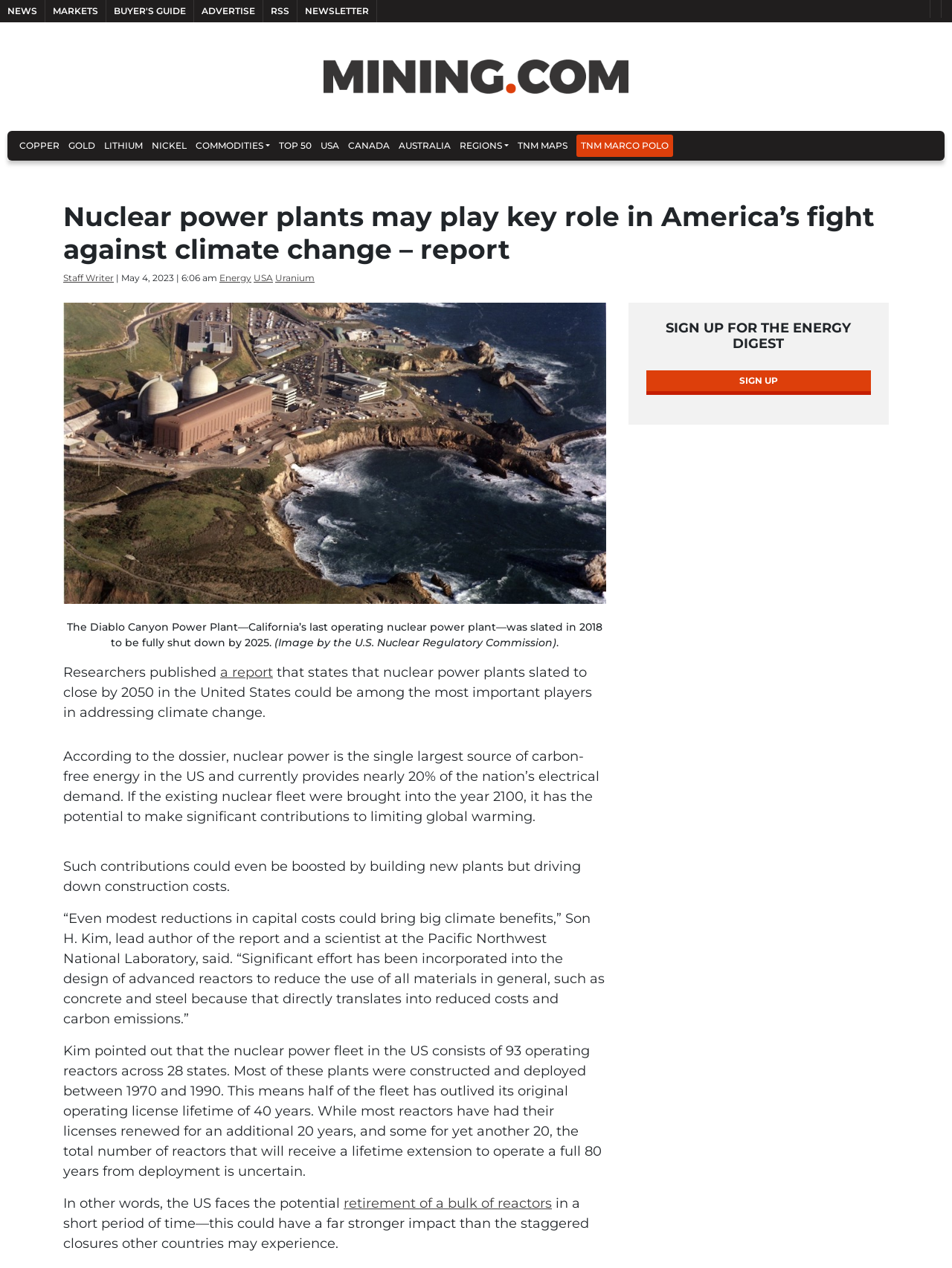Extract the main title from the webpage and generate its text.

Nuclear power plants may play key role in America’s fight against climate change – report